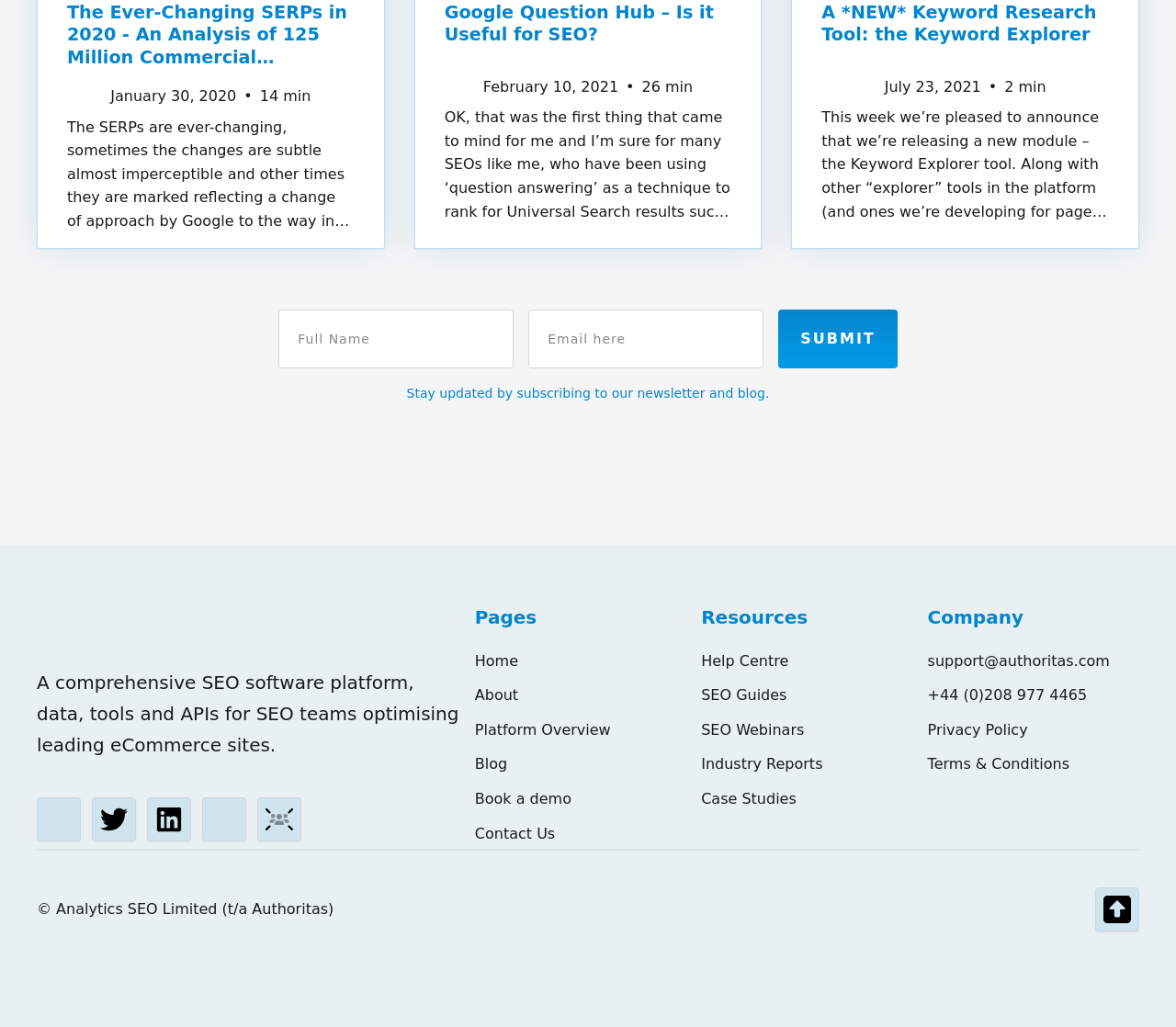Identify the bounding box coordinates of the area that should be clicked in order to complete the given instruction: "Read the blog". The bounding box coordinates should be four float numbers between 0 and 1, i.e., [left, top, right, bottom].

[0.404, 0.733, 0.584, 0.756]